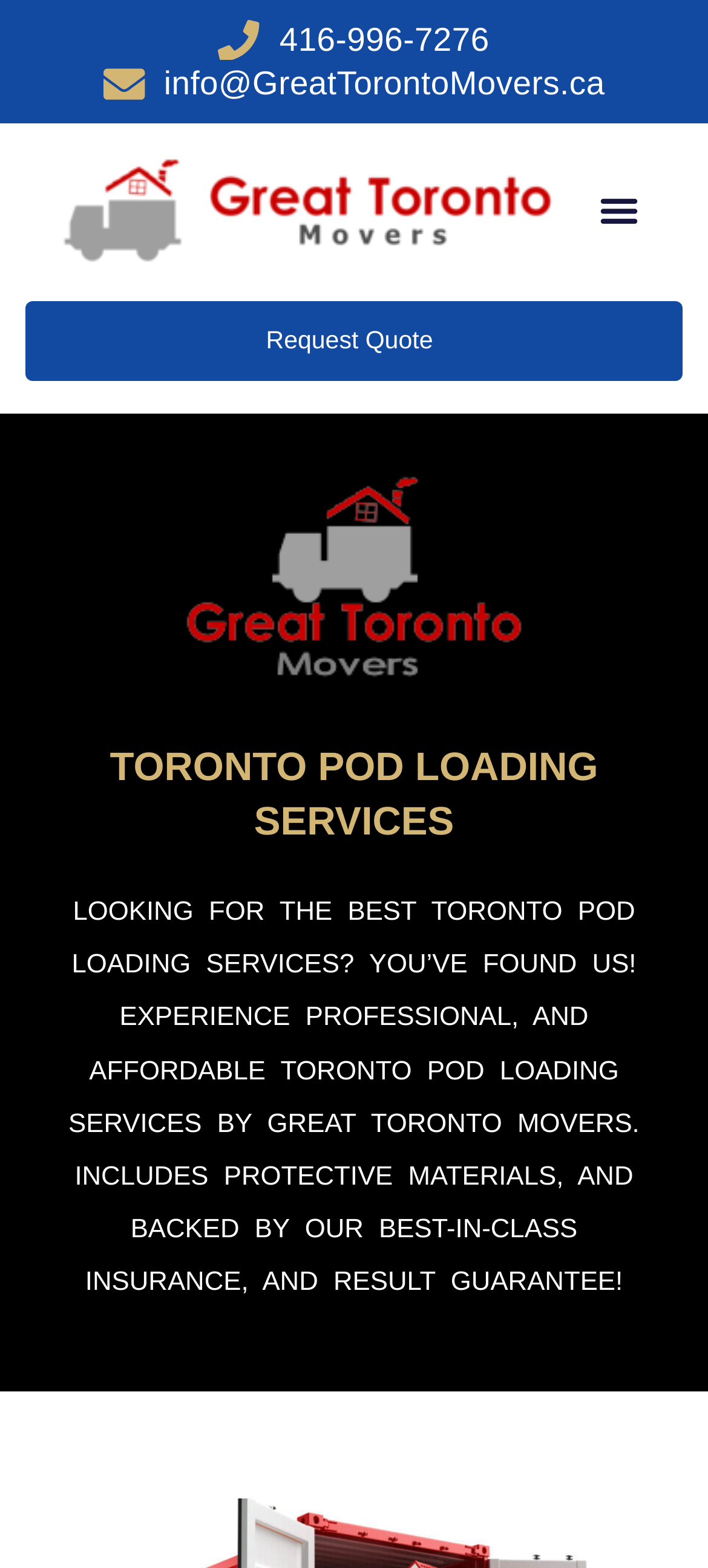What is the main service provided by Great Toronto Movers?
Provide an in-depth answer to the question, covering all aspects.

I found the main service by looking at the heading element with the text 'TORONTO POD LOADING SERVICES' and the static text element that describes the service as 'professional, and affordable Toronto pod loading services'.